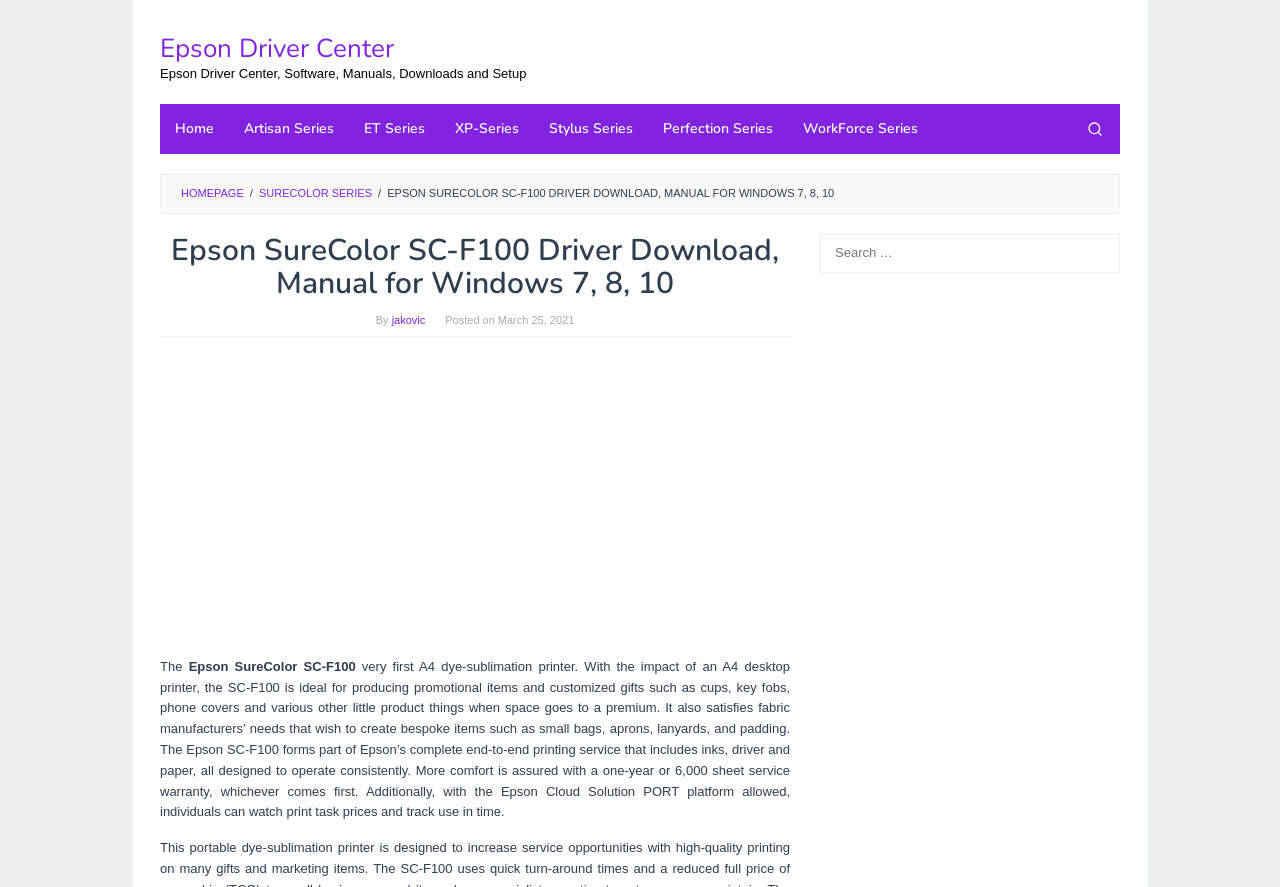Please find the bounding box coordinates of the element that you should click to achieve the following instruction: "Search for Epson drivers". The coordinates should be presented as four float numbers between 0 and 1: [left, top, right, bottom].

[0.641, 0.264, 0.875, 0.308]